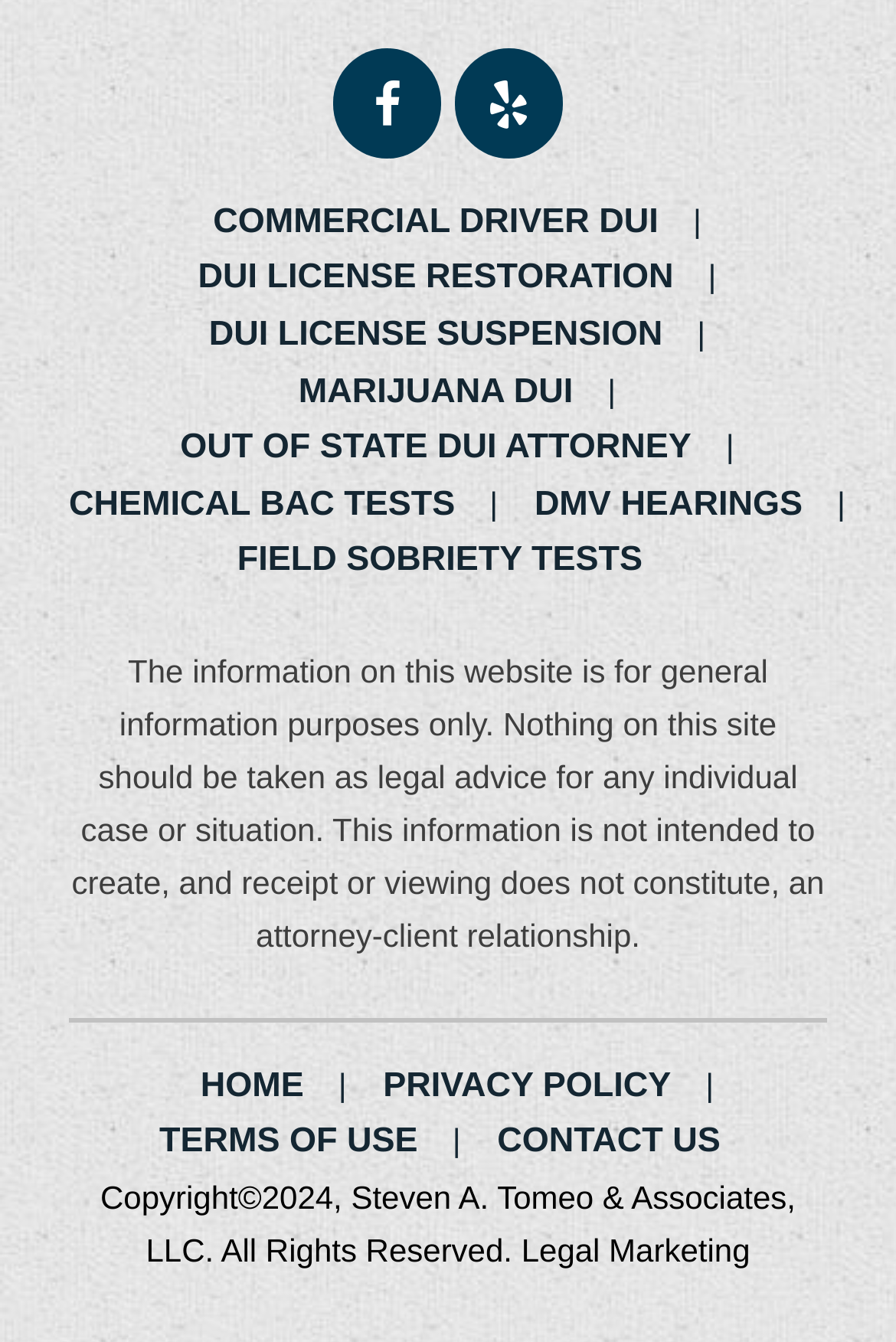Please identify the bounding box coordinates of the area that needs to be clicked to follow this instruction: "Contact US".

[0.529, 0.836, 0.83, 0.865]